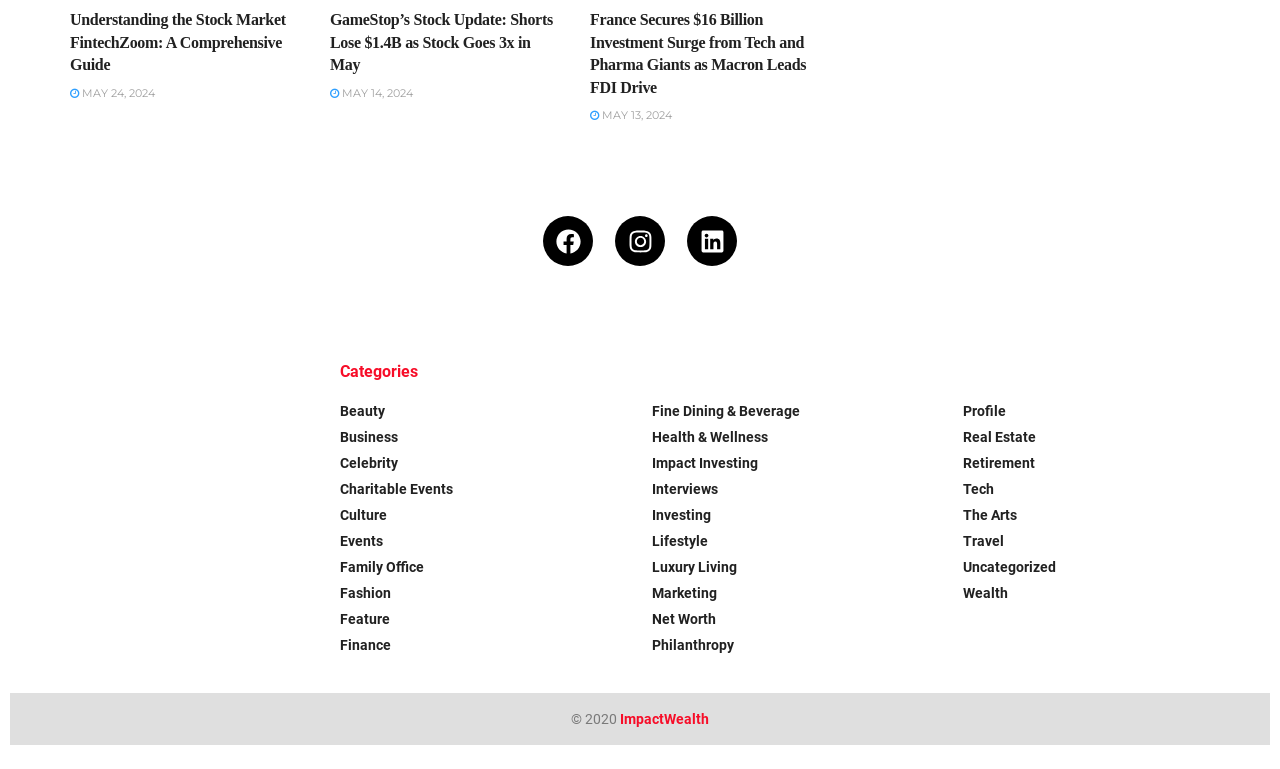Determine the bounding box coordinates of the region that needs to be clicked to achieve the task: "Check the 'ImpactWealth' link".

[0.484, 0.924, 0.554, 0.945]